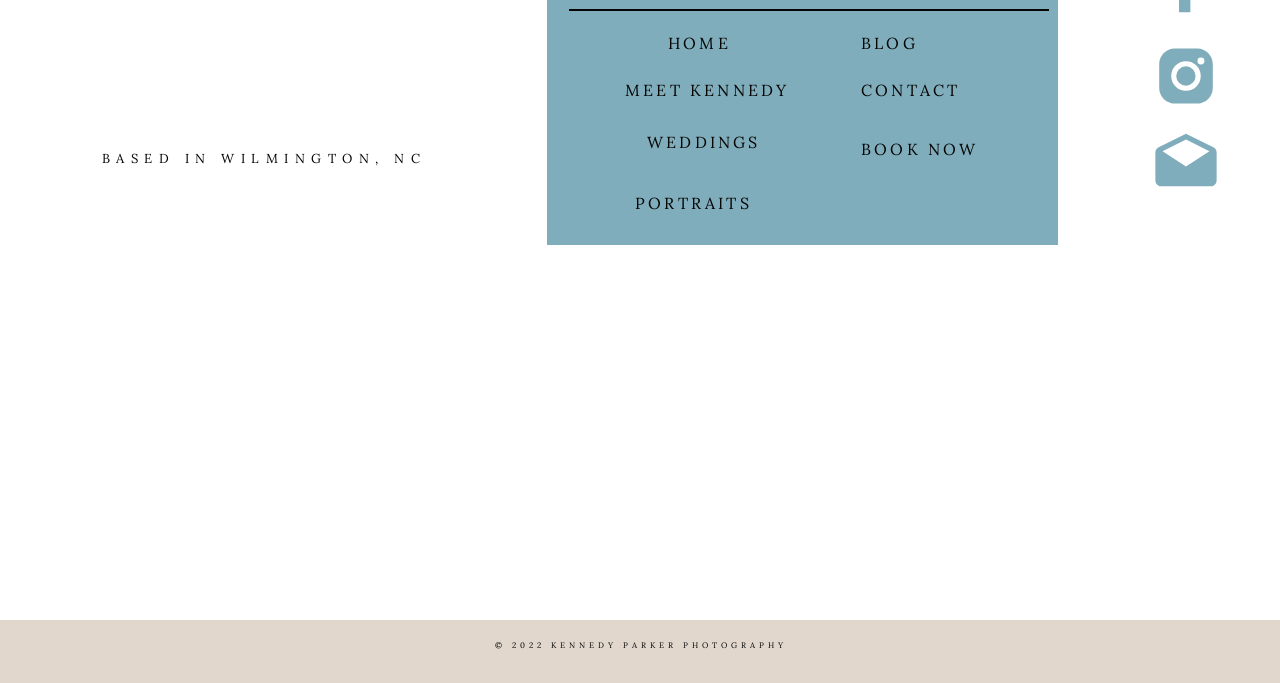Determine the coordinates of the bounding box for the clickable area needed to execute this instruction: "Check the latest wedding photography post".

[0.158, 0.175, 0.321, 0.481]